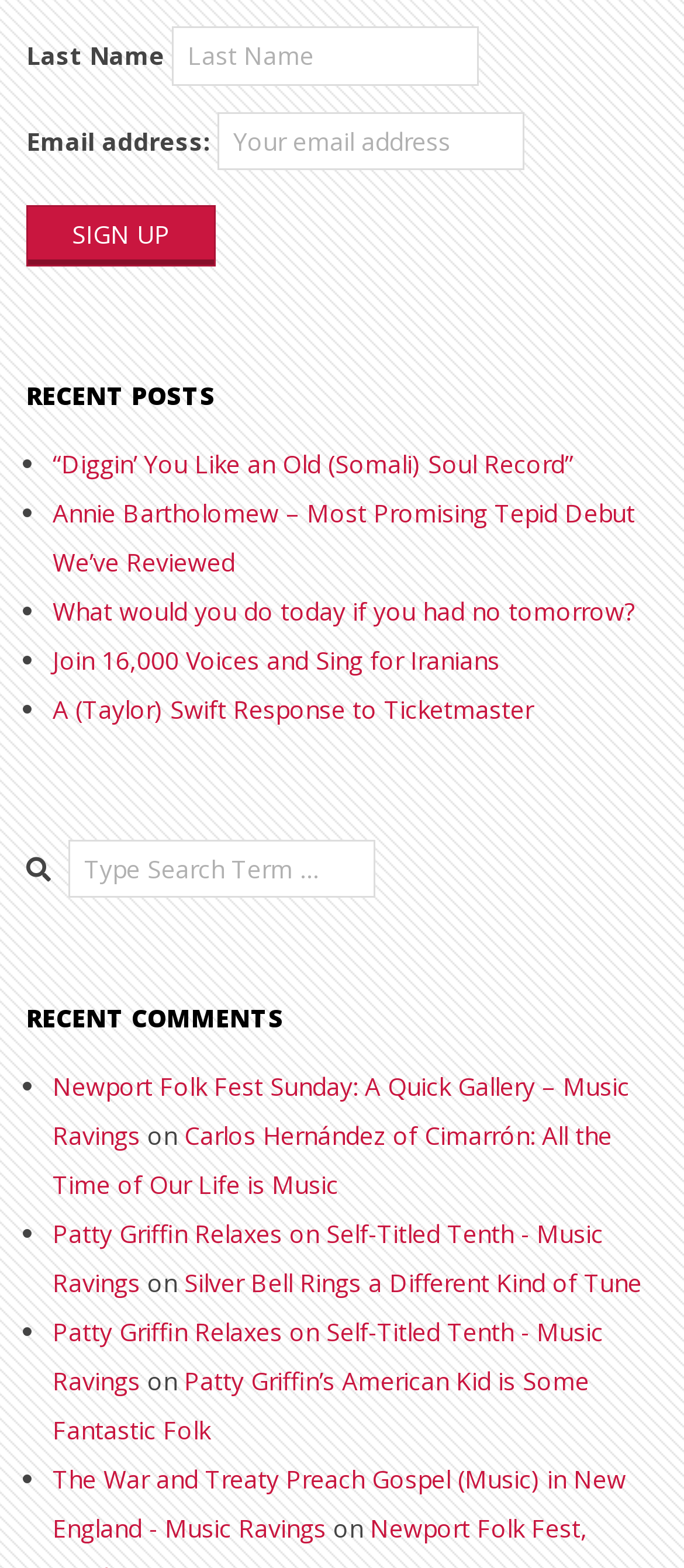How many recent comments are listed?
Answer the question with as much detail as possible.

I counted the number of list markers and links under the 'RECENT COMMENTS' heading, and there are 7 recent comments listed.